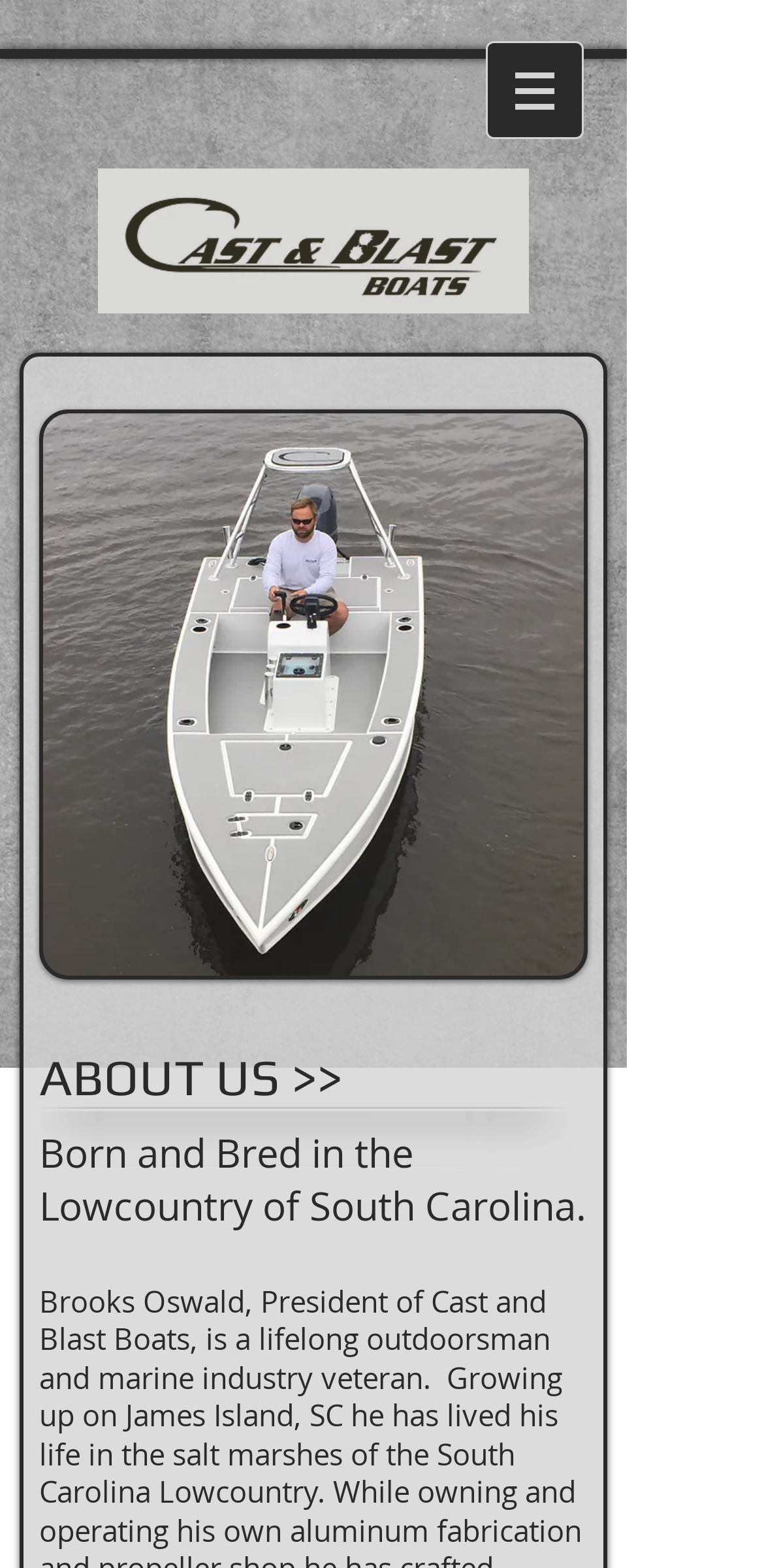What is the theme of the company?
Based on the content of the image, thoroughly explain and answer the question.

The company's logo is 'C&B LOGO_boats.jpg', and there are images of boats on the webpage, such as 'Sea Deck Ocean Grip Flats Boat'. Additionally, the company's name is 'castandblastboats', which suggests a connection to boats. Therefore, the theme of the company is likely related to boats.